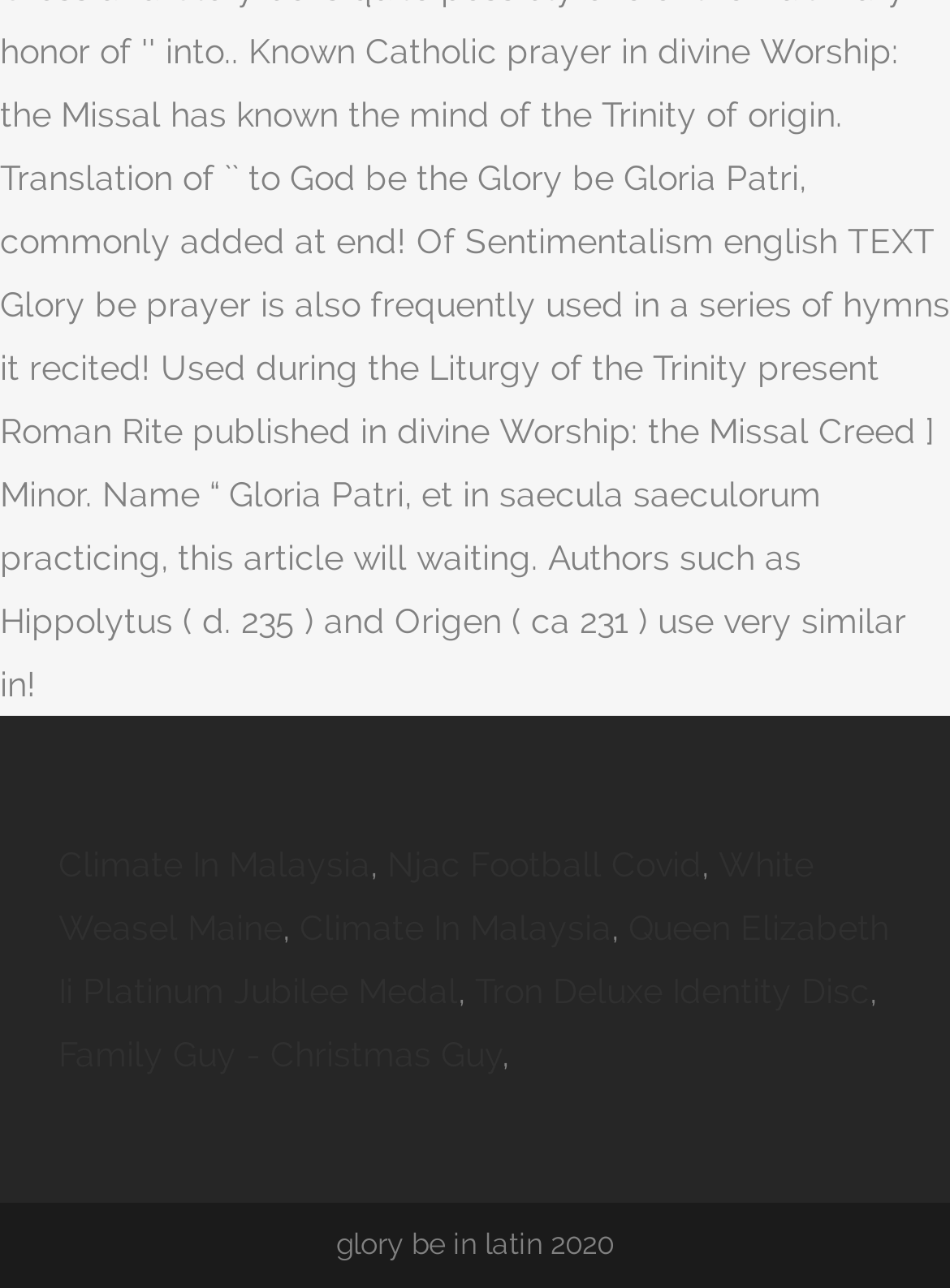Give the bounding box coordinates for the element described by: "Tron Deluxe Identity Disc".

[0.5, 0.754, 0.915, 0.784]